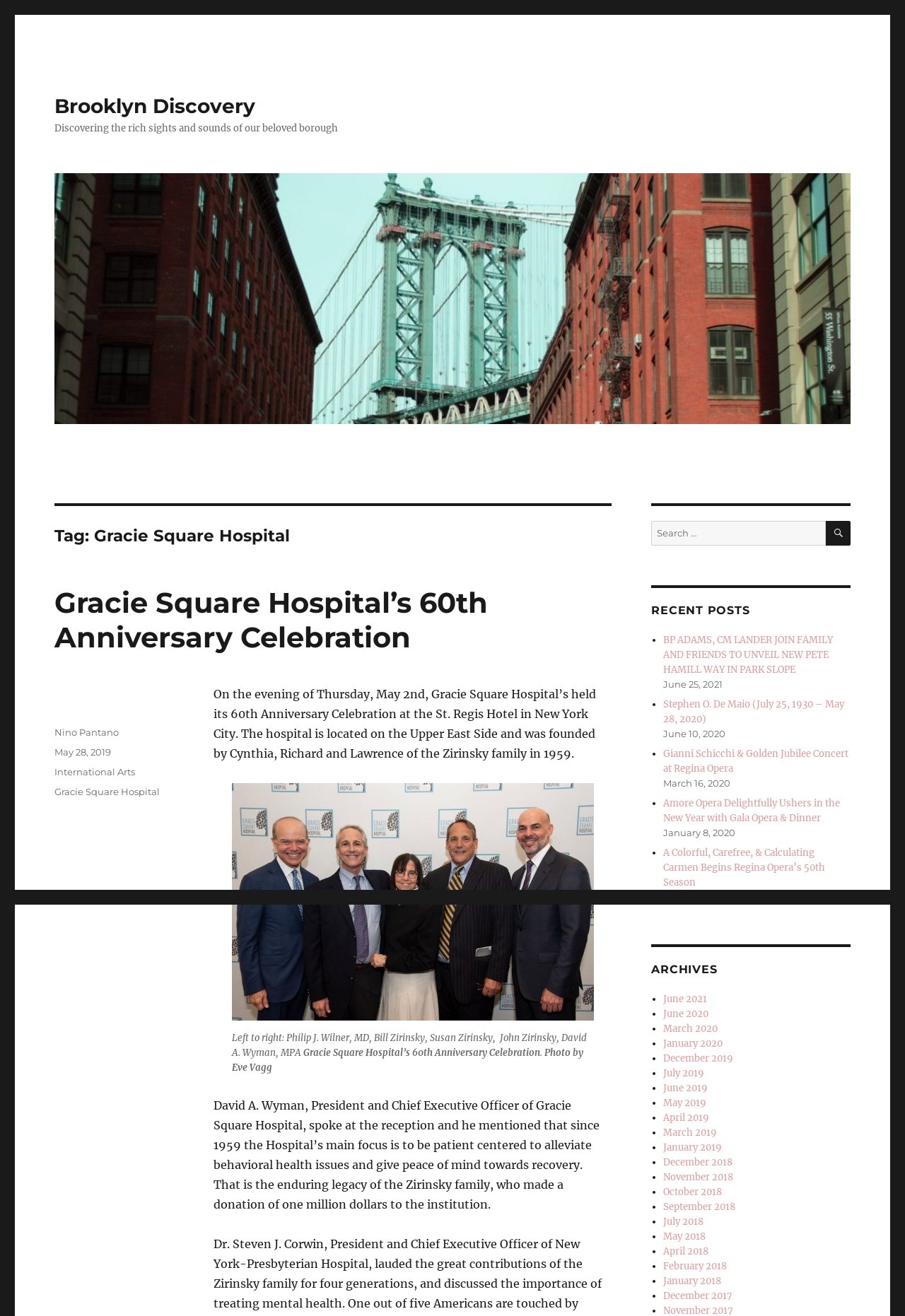Explain in detail what is displayed on the webpage.

The webpage is about Gracie Square Hospital's 60th Anniversary Celebration. At the top, there is a link to "Brooklyn Discovery" and a brief description of the event. Below this, there is a large image with a heading "Tag: Gracie Square Hospital" and a subheading "Gracie Square Hospital’s 60th Anniversary Celebration". 

To the right of the image, there is a block of text describing the event, including the date, location, and a quote from the hospital's President and CEO, David A. Wyman. Below this, there is a figure with a caption describing the people in the photo.

On the right side of the page, there is a search bar with a button labeled "SEARCH". Below this, there is a section titled "RECENT POSTS" with a list of links to recent articles, each with a date and a brief description. 

Further down, there is a section titled "ARCHIVES" with a list of links to articles organized by month and year, from June 2021 to September 2018. At the bottom of the page, there is a footer with links to the author, categories, and tags.